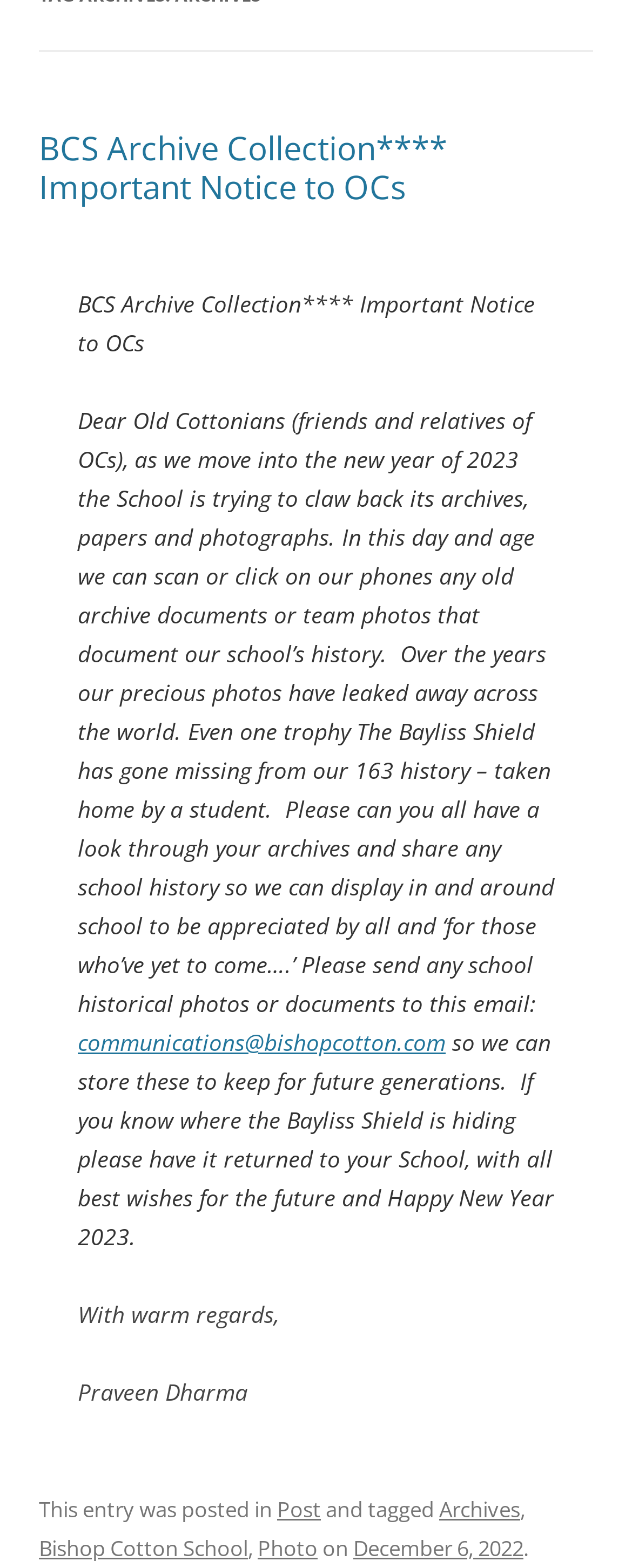Find the bounding box of the web element that fits this description: "communications@bishopcotton.com".

[0.123, 0.654, 0.705, 0.674]